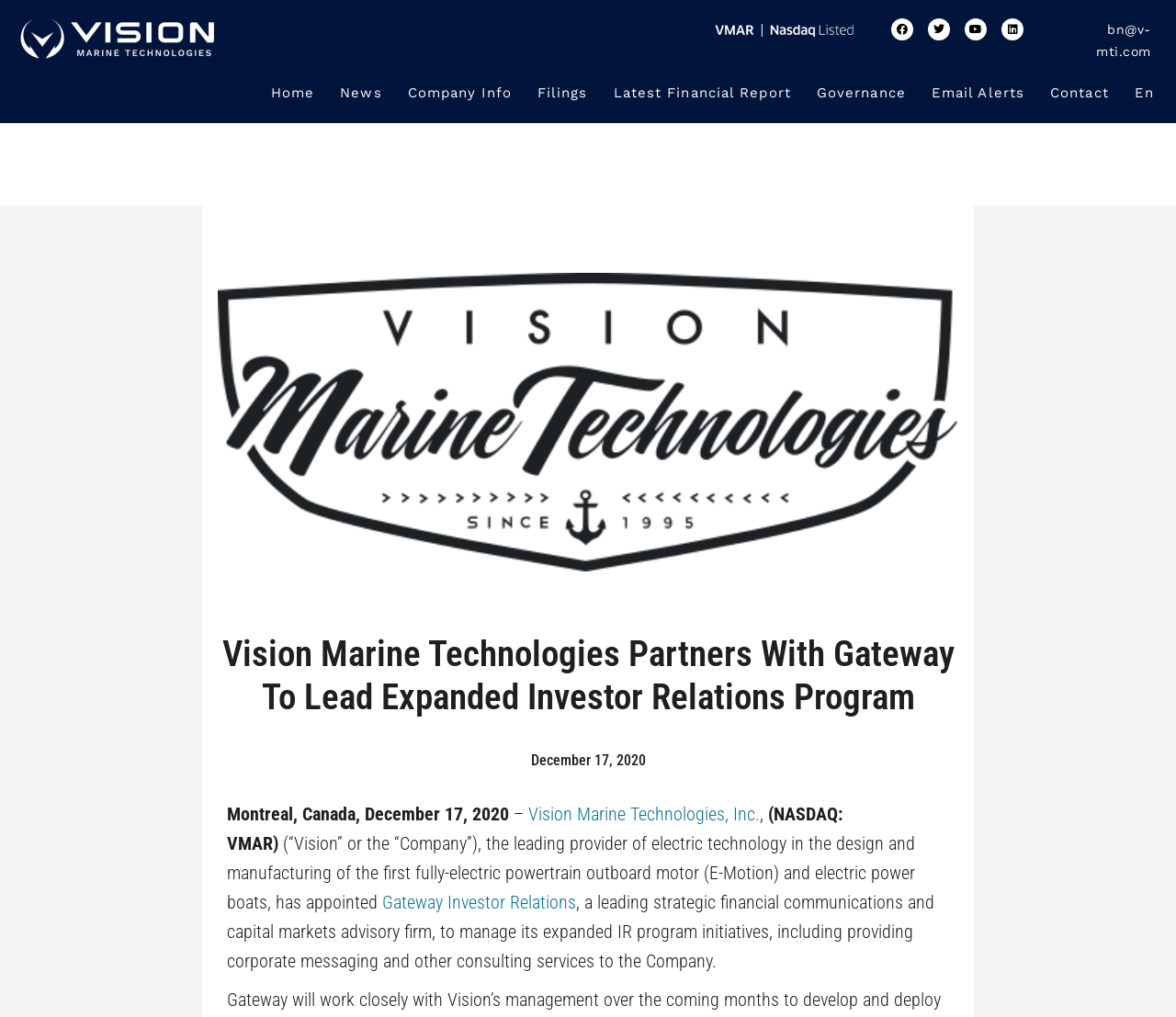Write an elaborate caption that captures the essence of the webpage.

The webpage appears to be an investor relations page for Vision Marine Technologies, a company that provides electric technology in the design and manufacturing of electric powertrains and power boats. 

At the top of the page, there are several social media links, including Facebook, Twitter, Youtube, and Linkedin, aligned horizontally. Next to these links, there is a contact email address. 

Below the social media links, there is a navigation menu with links to various sections of the website, including Home, News, Company Info, Filings, Latest Financial Report, Governance, Email Alerts, Contact, and a language selection option.

The main content of the page is divided into two sections. On the left side, there is a large image with the title "Investor Vision Marine Technologies". On the right side, there is a heading that reads "Vision Marine Technologies Partners With Gateway To Lead Expanded Investor Relations Program". 

Below the heading, there is a date "December 17, 2020" and a paragraph of text that describes the company's partnership with Gateway Investor Relations to manage its expanded investor relations program. The text also provides some information about the company's business, including its electric technology and power boats.